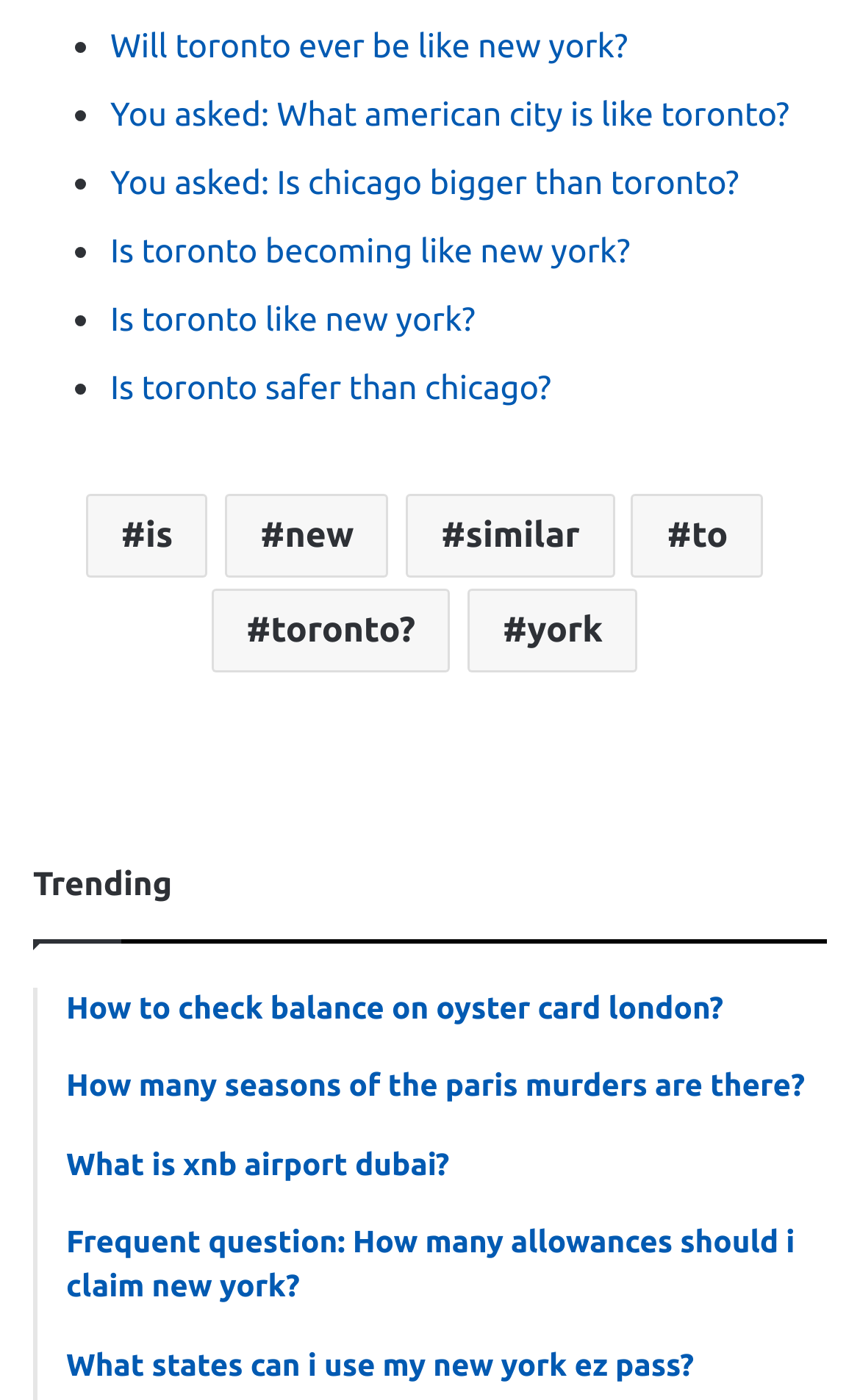How many links are related to Toronto?
Answer the question with detailed information derived from the image.

I counted the links that contain the word 'Toronto' in their text, which are 'Will toronto ever be like new york?', 'You asked: What american city is like toronto?', 'Is toronto becoming like new york?', 'Is toronto like new york?', 'Is toronto safer than chicago?', and 'You asked: Is chicago bigger than toronto?'. There are 6 such links.